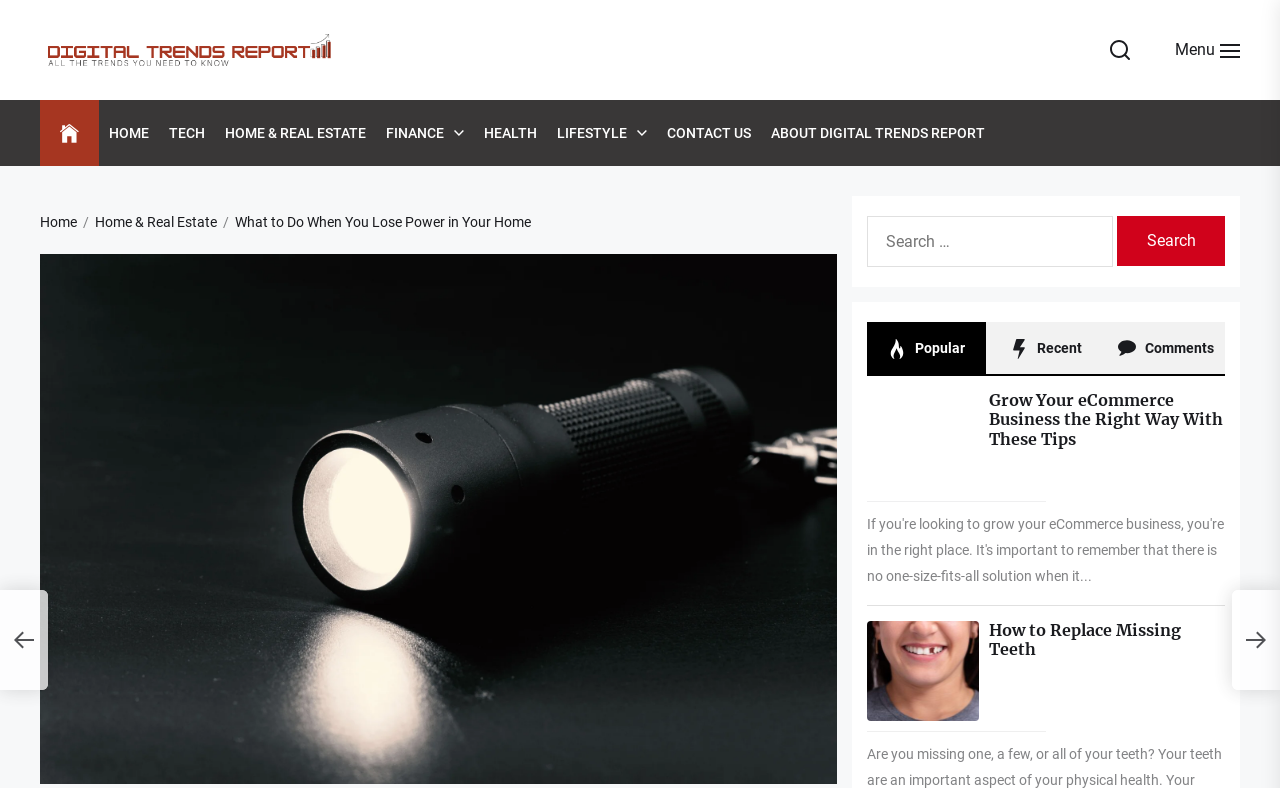What type of content is displayed in the article section?
Respond with a short answer, either a single word or a phrase, based on the image.

eCommerce and health tips